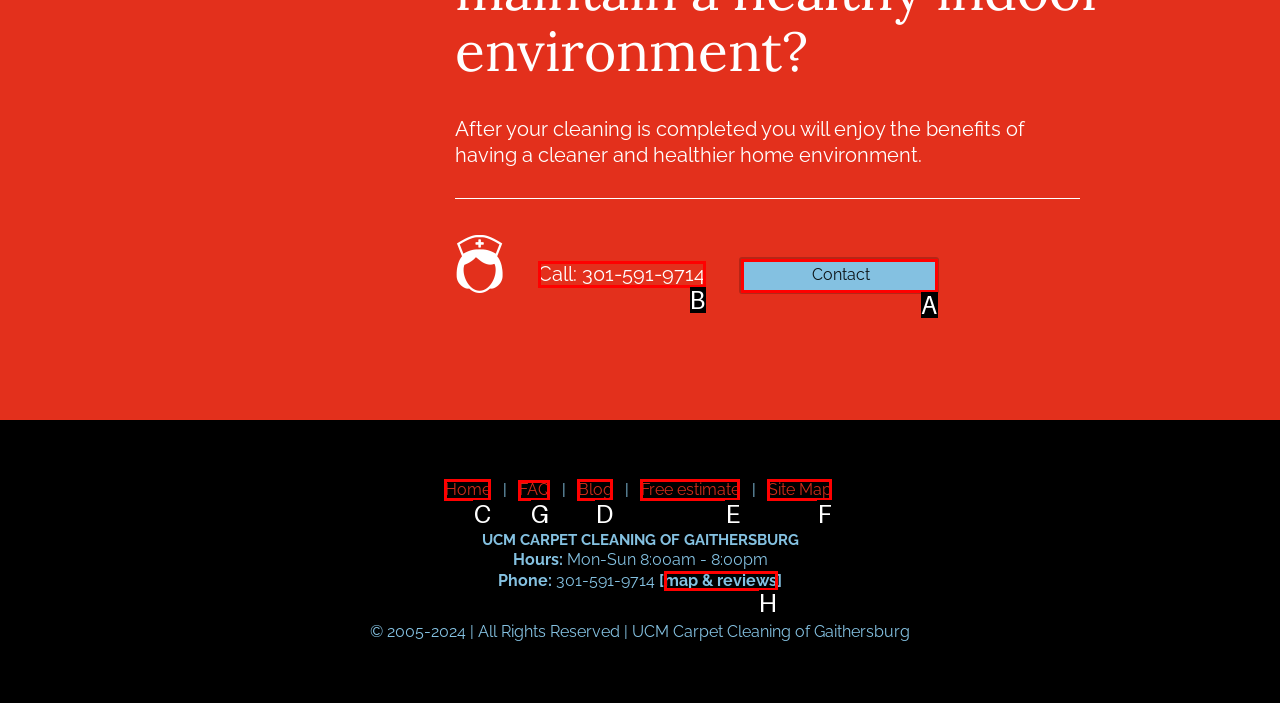Identify the correct option to click in order to complete this task: Visit the FAQ page
Answer with the letter of the chosen option directly.

G